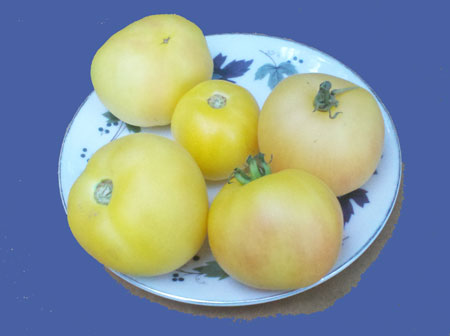Give an in-depth description of what is happening in the image.

The image features a collection of Garden Peach Tomatoes displayed on a decorative plate. These tomatoes are characterized by their unique yellow hue, which develops a slight blush red as they ripen. The group consists of five tomatoes in varying sizes, showcasing their smooth skin and rounded shapes. This heirloom variety is noted for its early ripening and sweet flavor, making it an excellent addition to salads or a delightful snack. The background emphasizes the tomatoes' vibrant colors, highlighting their freshness and appeal. The image captures the beauty of home gardening and the joy of growing heirloom varieties, reflecting the creator's dedication to cultivating quality produce.